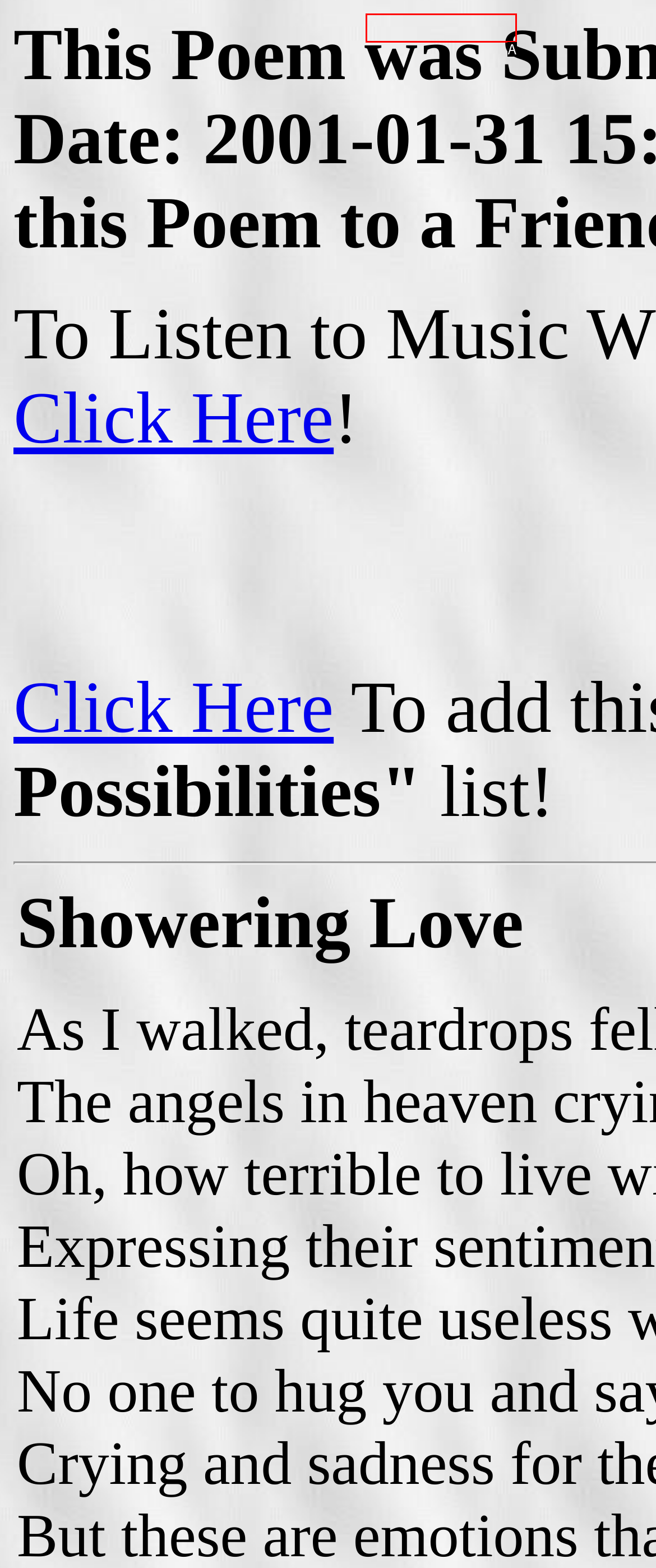Identify the bounding box that corresponds to: Leah R Buck
Respond with the letter of the correct option from the provided choices.

A